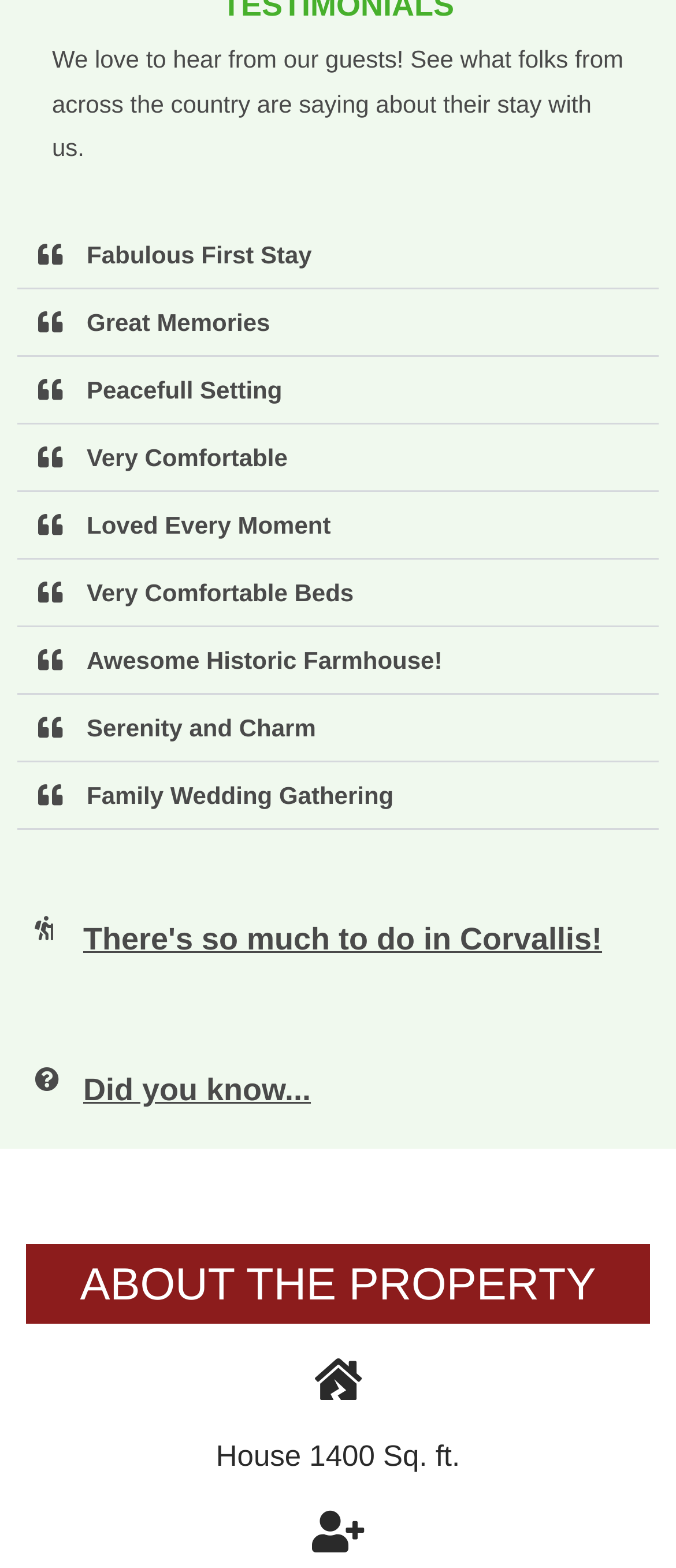What is the size of the house mentioned on the webpage?
Can you provide a detailed and comprehensive answer to the question?

The webpage mentions the size of the house in a static text element, which states 'House 1400 Sq. ft.'.